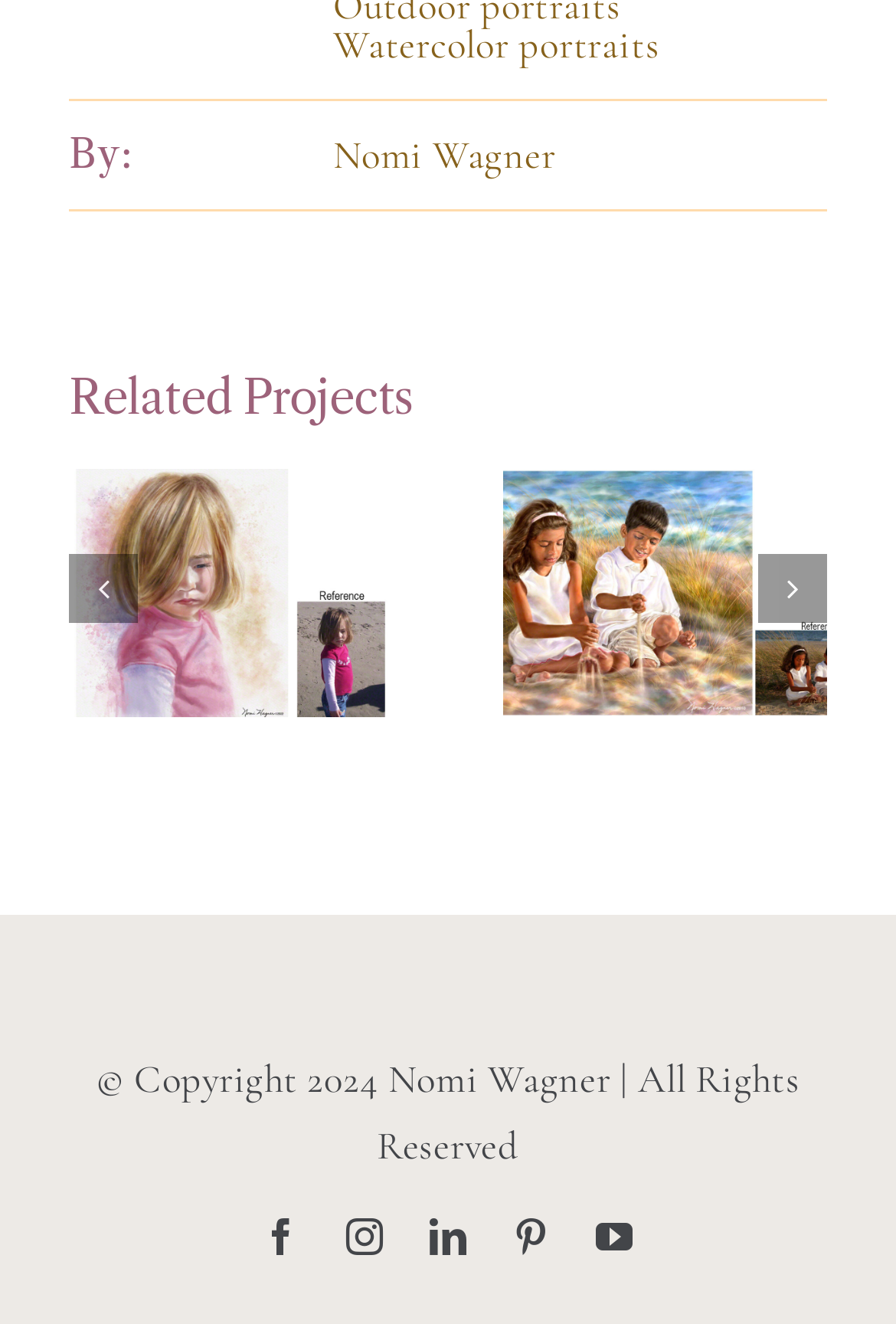For the given element description Watercolor of a Little Girl, determine the bounding box coordinates of the UI element. The coordinates should follow the format (top-left x, top-left y, bottom-right x, bottom-right y) and be within the range of 0 to 1.

[0.121, 0.351, 0.516, 0.556]